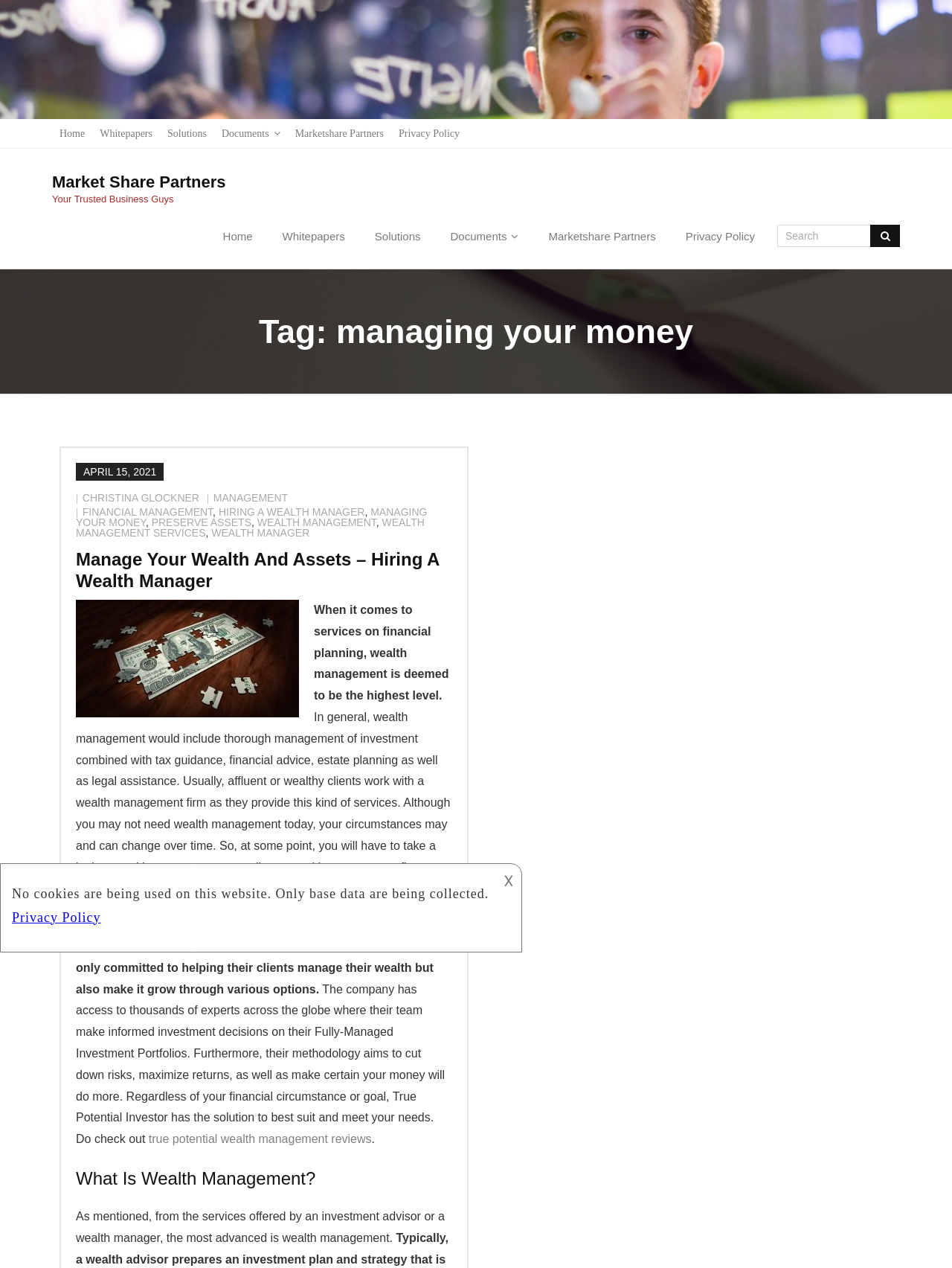Please determine the primary heading and provide its text.

Market Share Partners